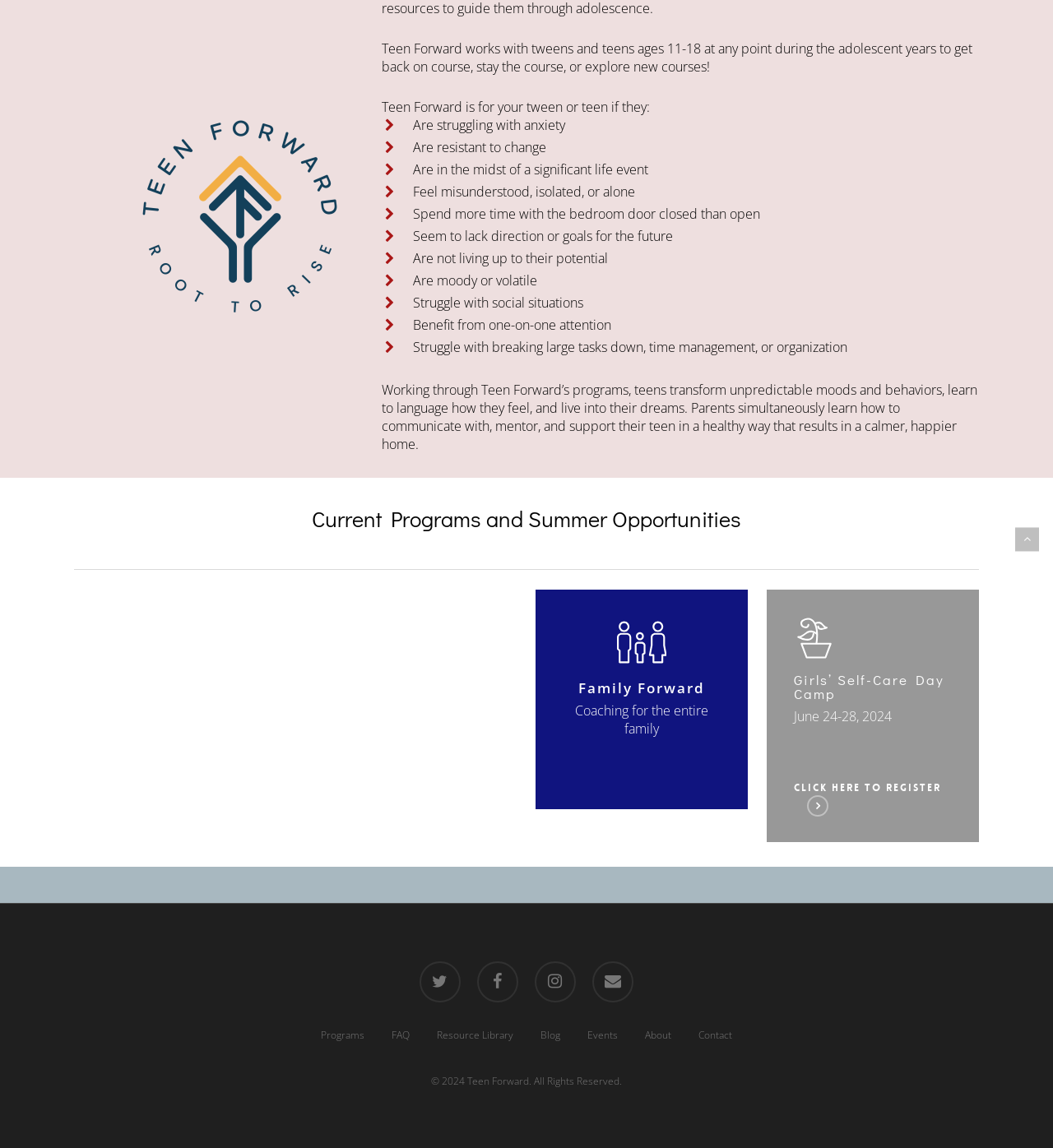Bounding box coordinates are to be given in the format (top-left x, top-left y, bottom-right x, bottom-right y). All values must be floating point numbers between 0 and 1. Provide the bounding box coordinate for the UI element described as: parent_node: Teen Premier

[0.29, 0.515, 0.49, 0.713]